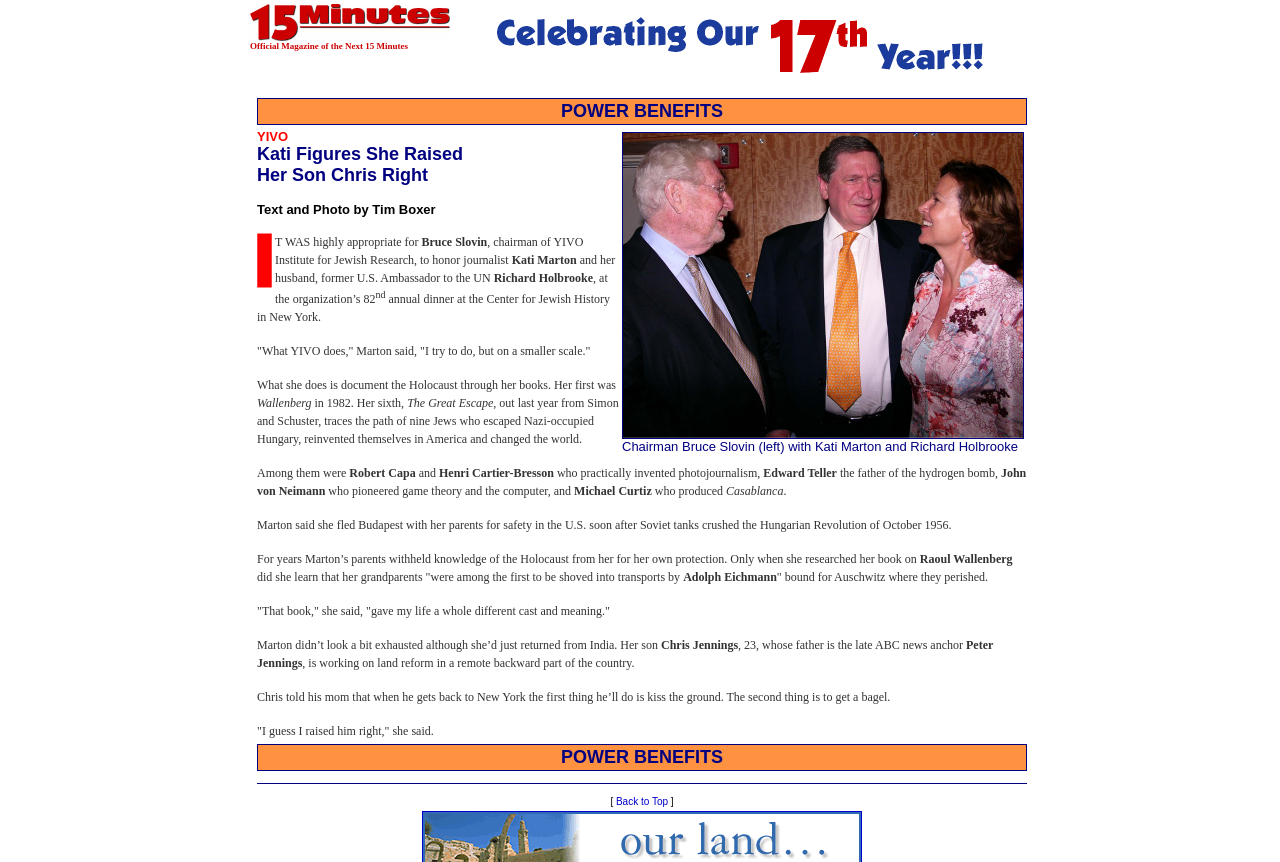Who is the chairman of YIVO Institute for Jewish Research?
Based on the screenshot, answer the question with a single word or phrase.

Bruce Slovin